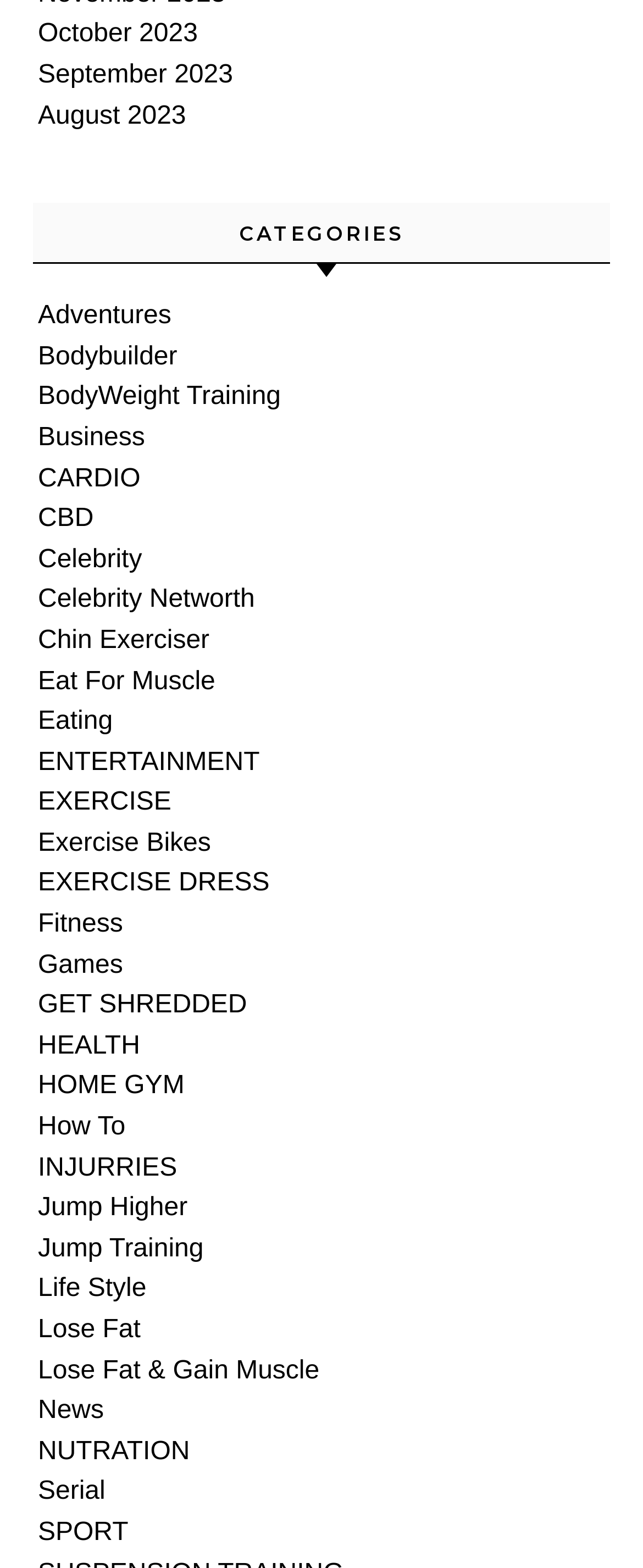Please identify the bounding box coordinates for the region that you need to click to follow this instruction: "Read about BodyWeight Training".

[0.059, 0.244, 0.437, 0.262]